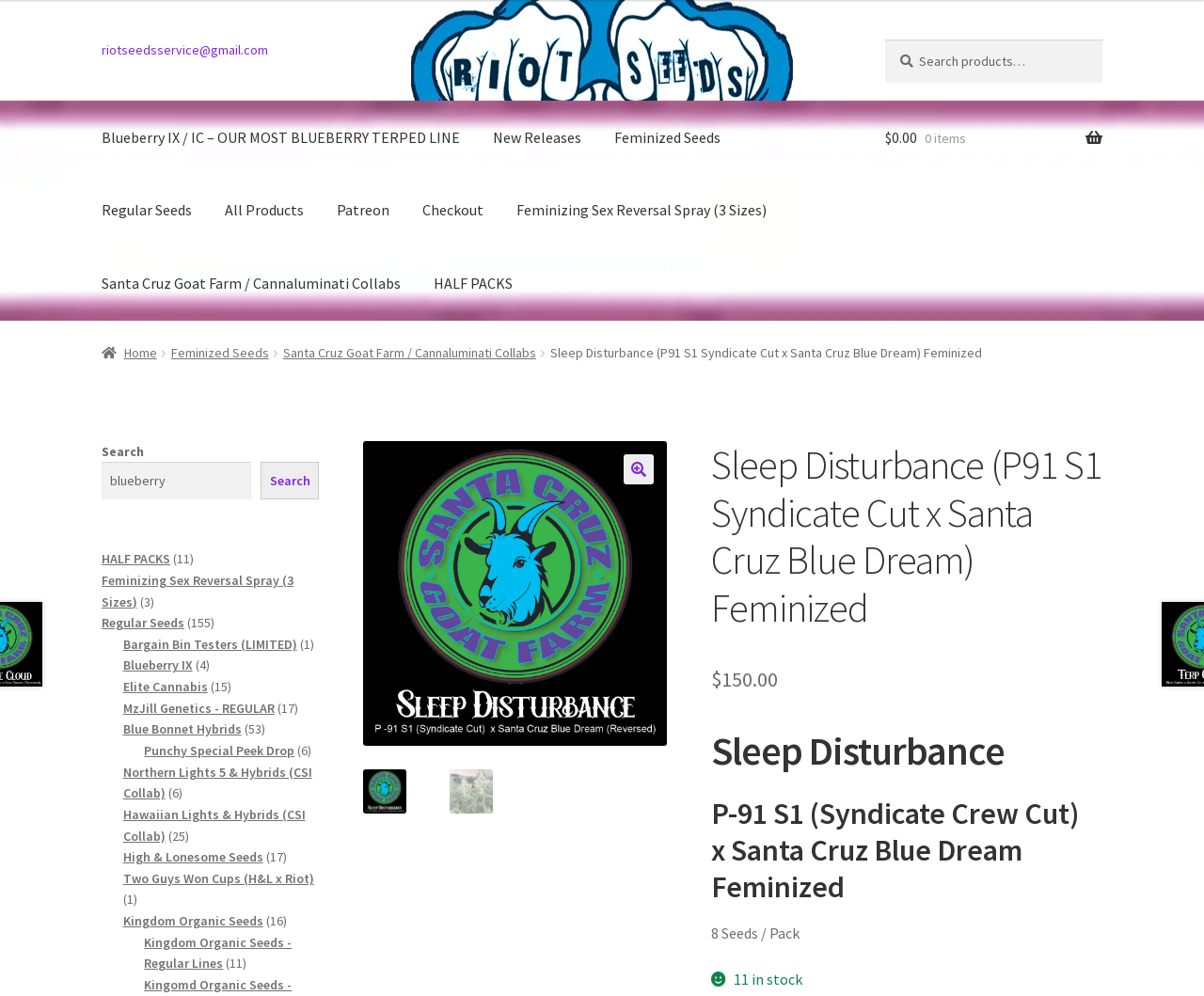Identify the bounding box of the UI element described as follows: "Bargain Bin Testers (LIMITED)". Provide the coordinates as four float numbers in the range of 0 to 1 [left, top, right, bottom].

[0.102, 0.638, 0.247, 0.655]